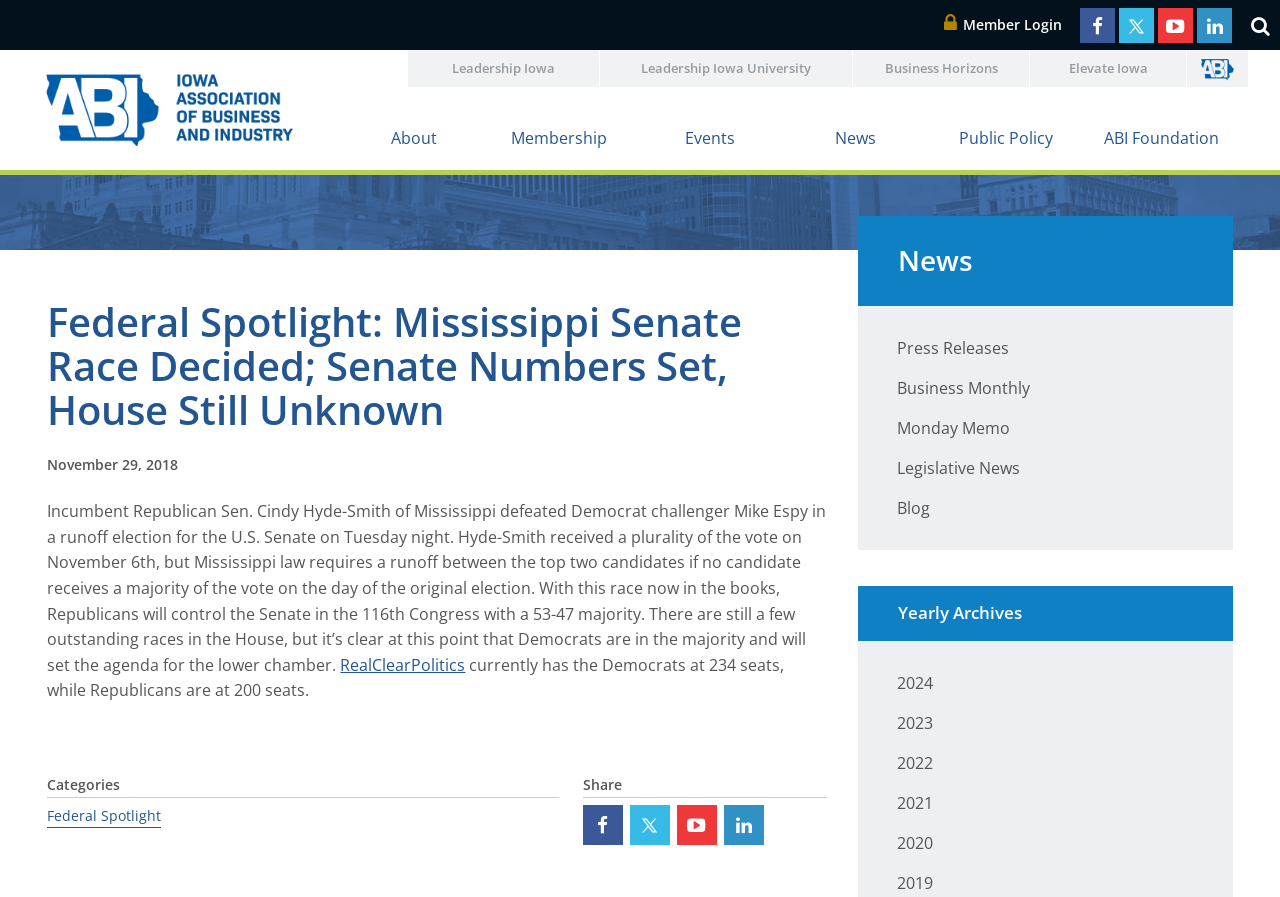Locate the bounding box of the UI element defined by this description: "Press Releases". The coordinates should be given as four float numbers between 0 and 1, formatted as [left, top, right, bottom].

[0.701, 0.376, 0.789, 0.4]